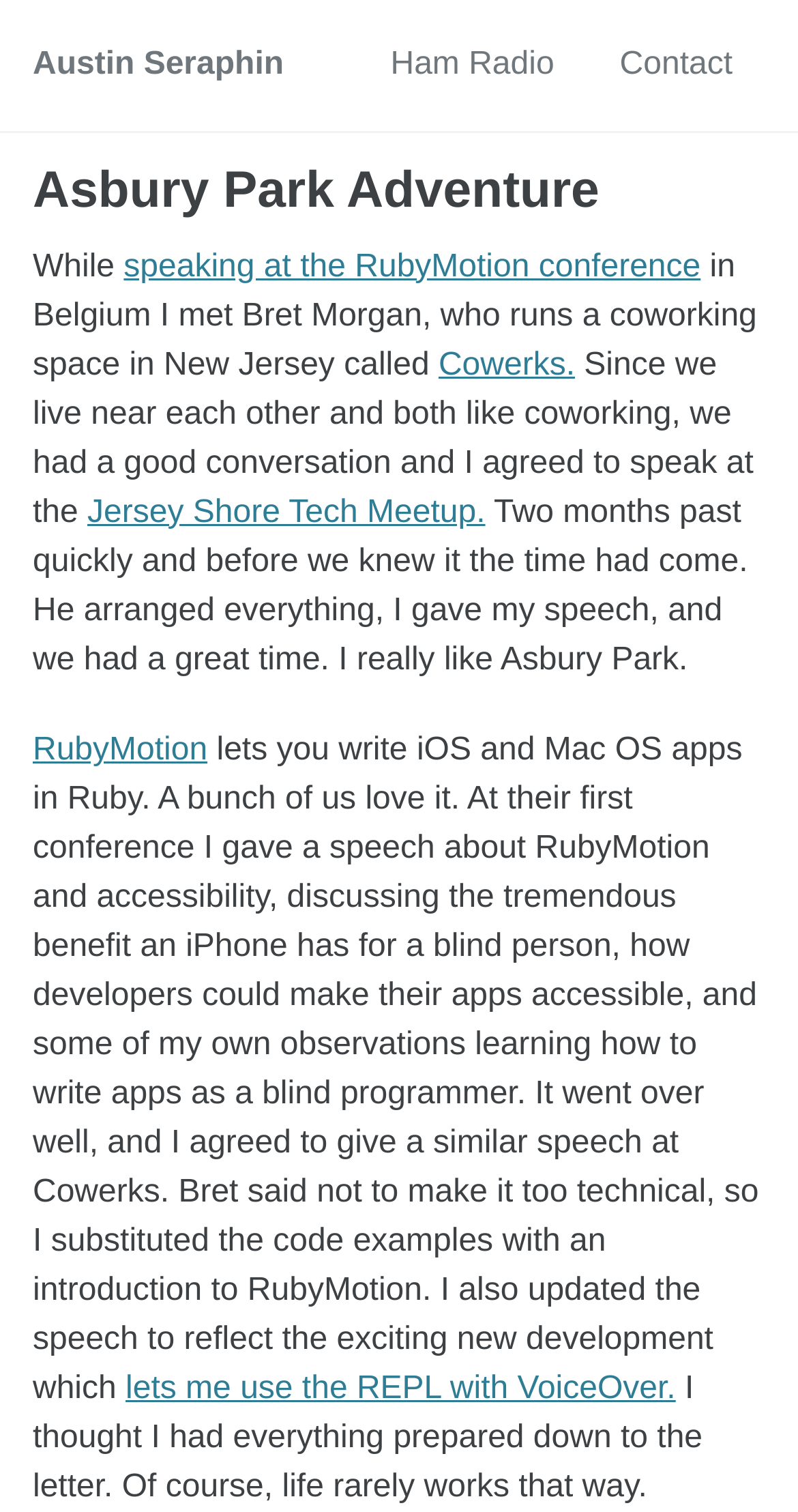Find and specify the bounding box coordinates that correspond to the clickable region for the instruction: "Visit the Ham Radio page".

[0.489, 0.027, 0.695, 0.06]